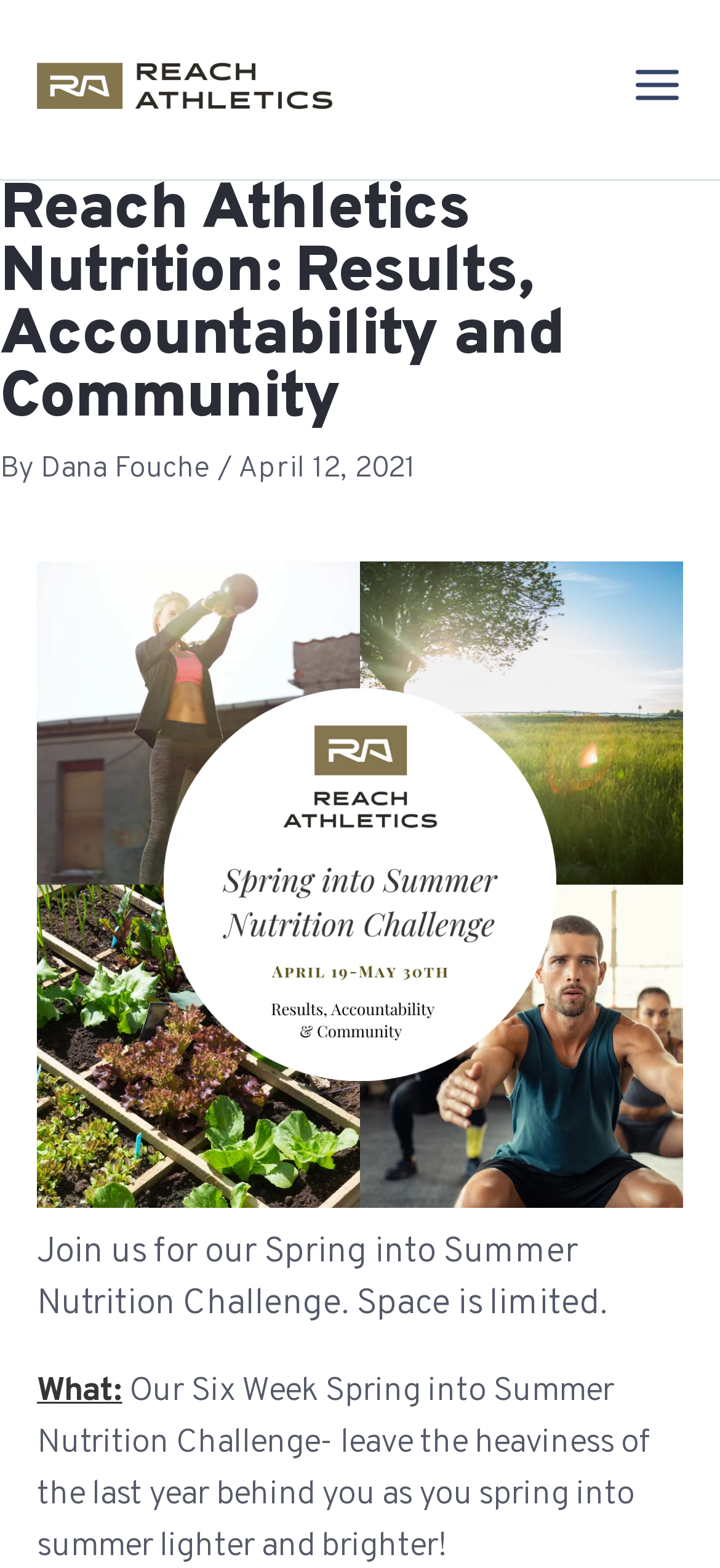What is the date of the webpage?
Provide a well-explained and detailed answer to the question.

I found the answer by looking at the static text element 'April 12, 2021' which indicates the date of the webpage.